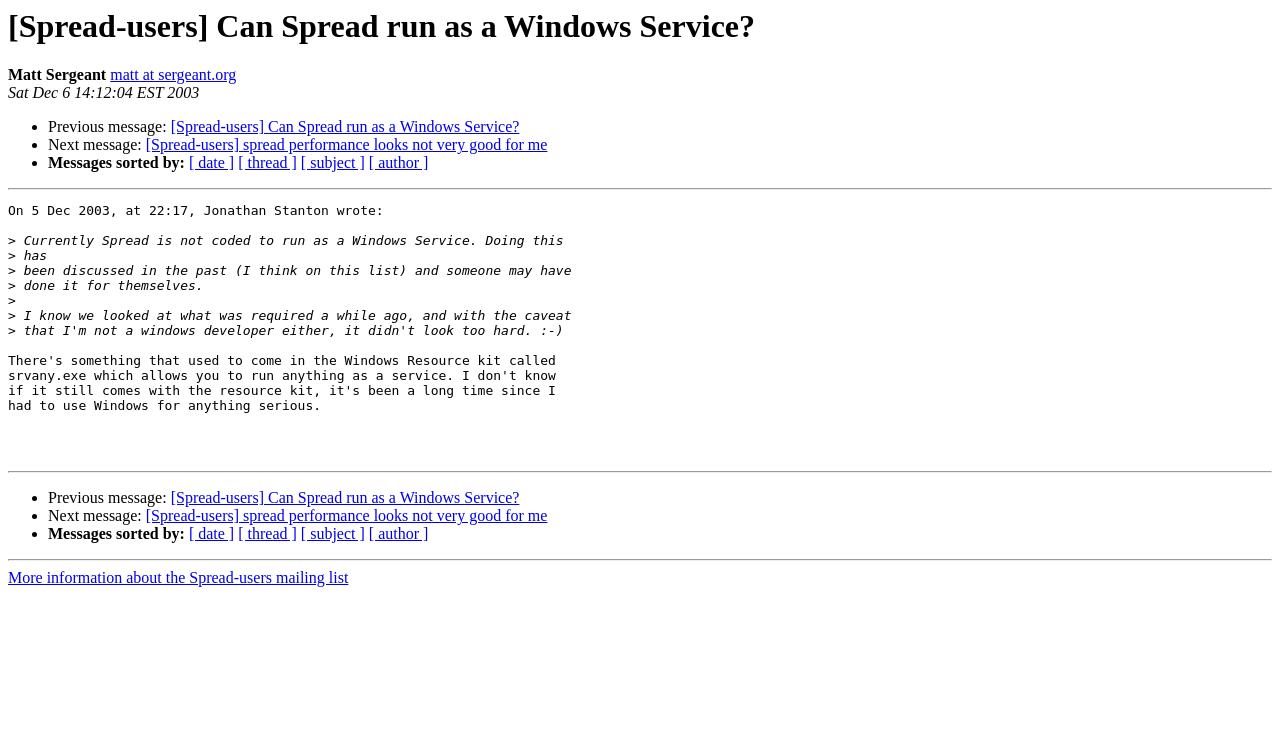Please identify the bounding box coordinates of the element's region that should be clicked to execute the following instruction: "View previous message". The bounding box coordinates must be four float numbers between 0 and 1, i.e., [left, top, right, bottom].

[0.038, 0.158, 0.133, 0.181]